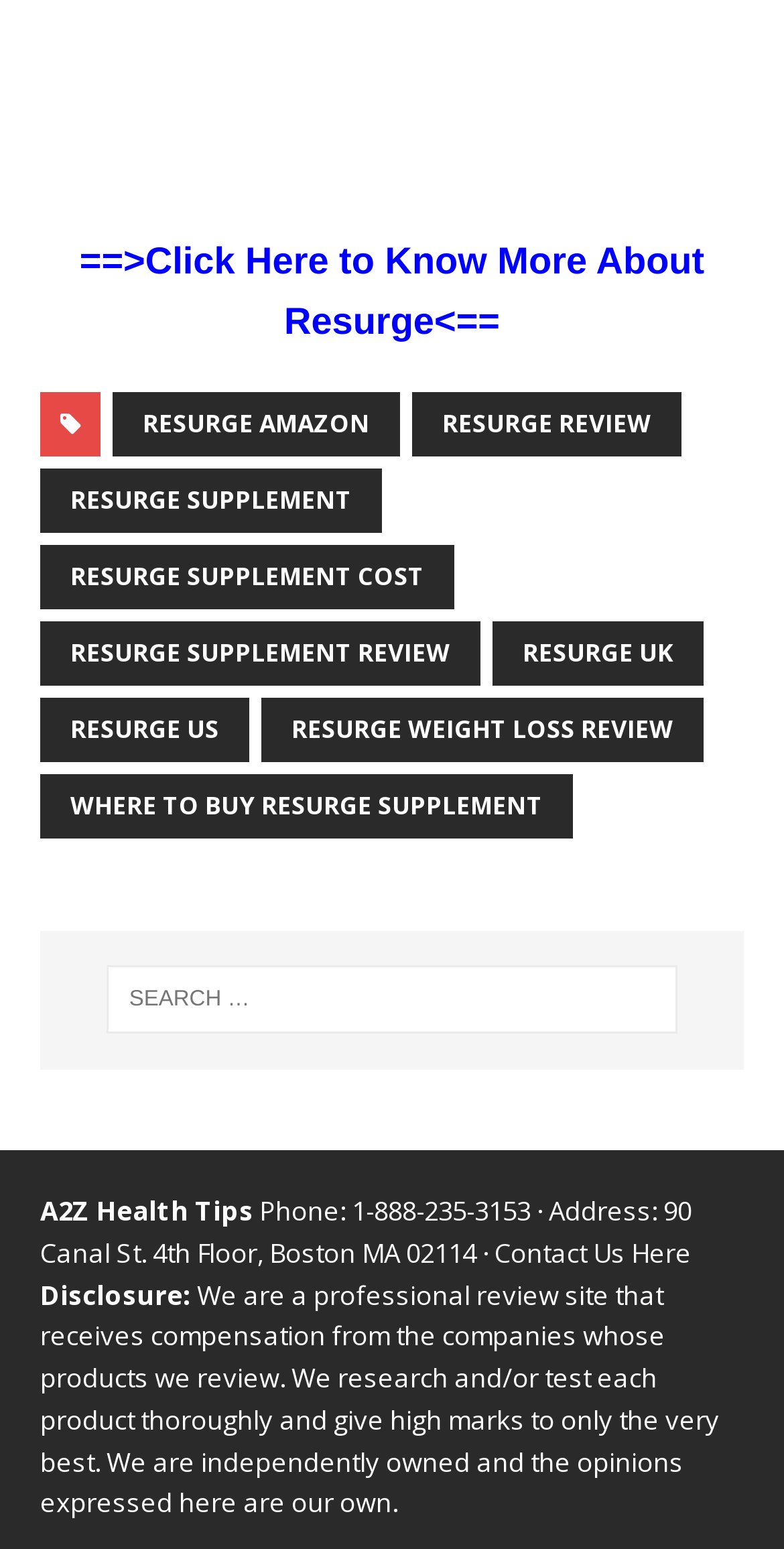Determine the bounding box coordinates for the UI element described. Format the coordinates as (top-left x, top-left y, bottom-right x, bottom-right y) and ensure all values are between 0 and 1. Element description: Resurge US

[0.051, 0.45, 0.318, 0.492]